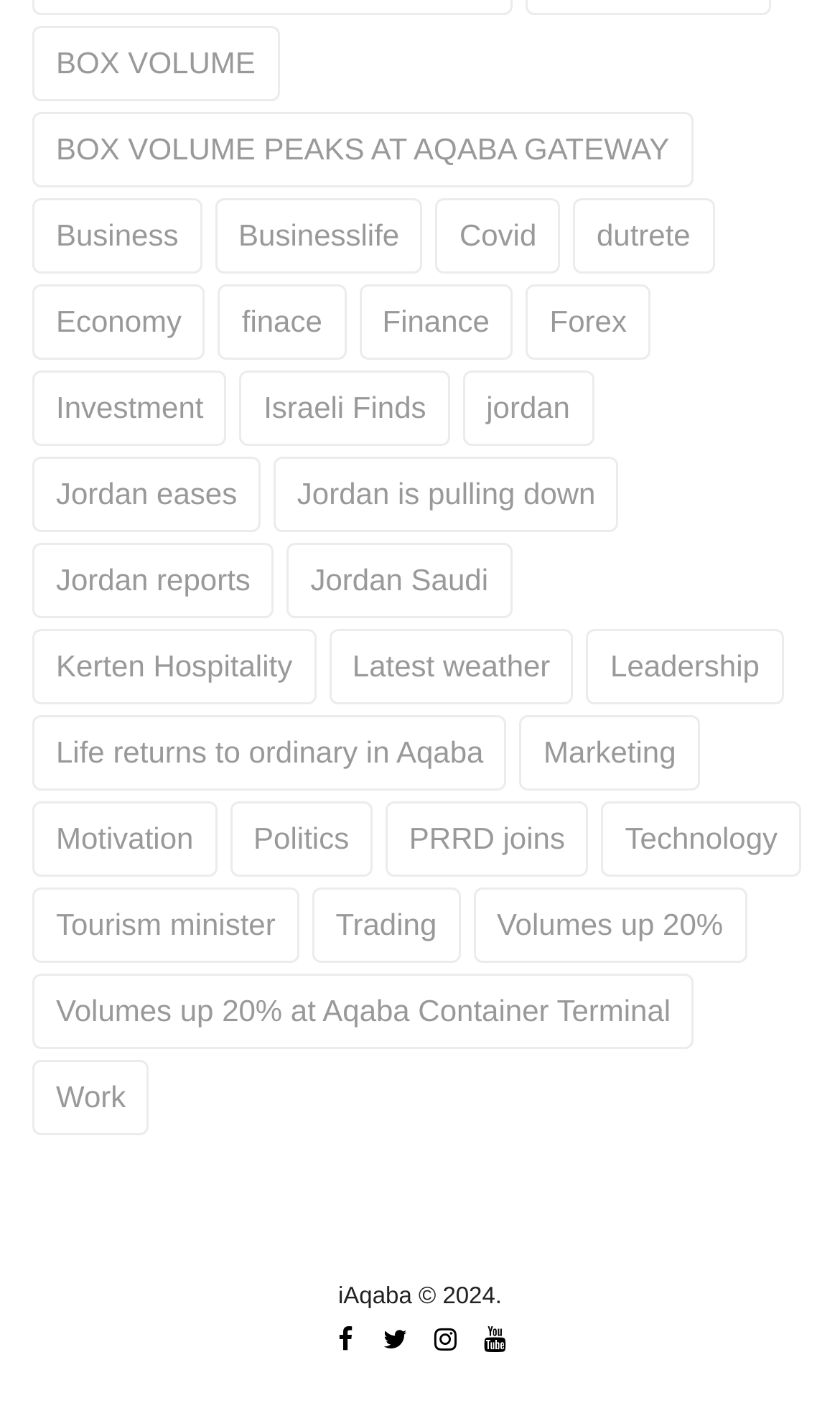Given the description: "Volumes up 20%", determine the bounding box coordinates of the UI element. The coordinates should be formatted as four float numbers between 0 and 1, [left, top, right, bottom].

[0.563, 0.622, 0.889, 0.675]